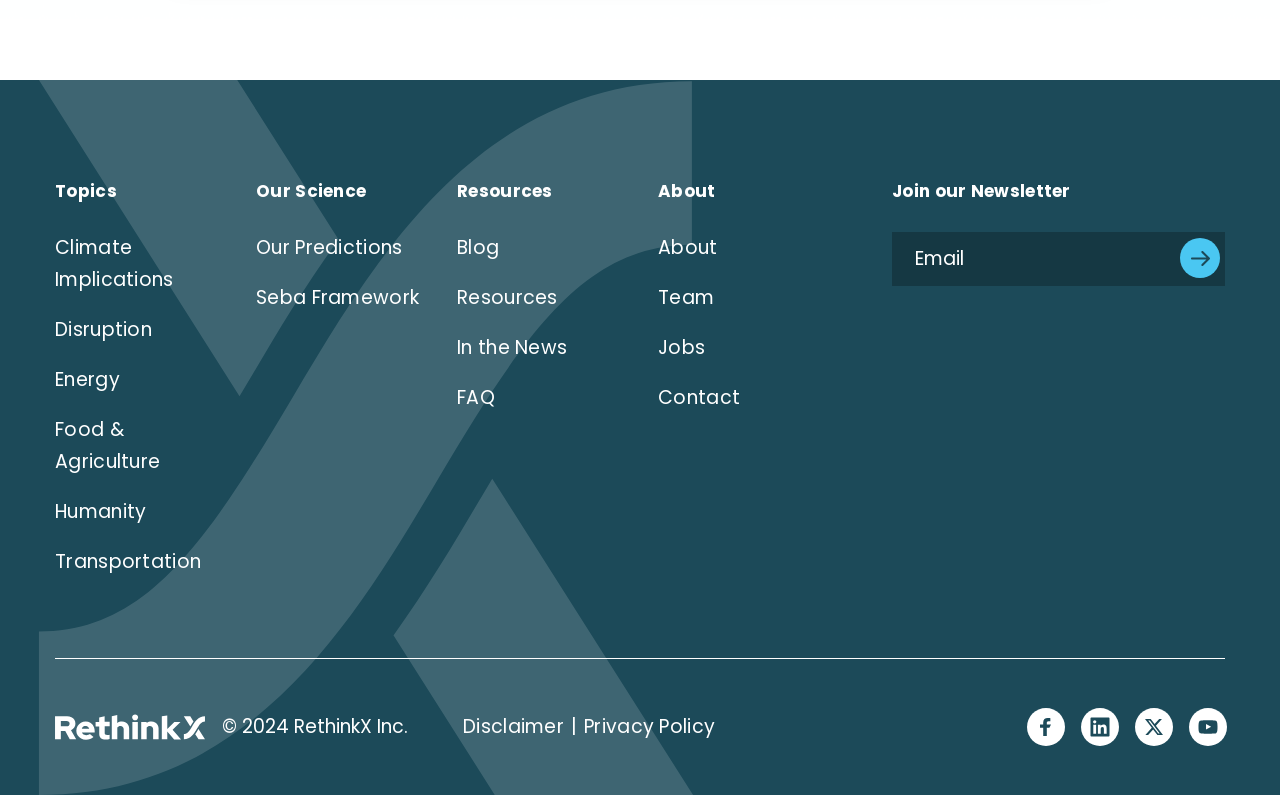Identify the bounding box coordinates for the UI element described as: "Team".

[0.514, 0.357, 0.558, 0.391]